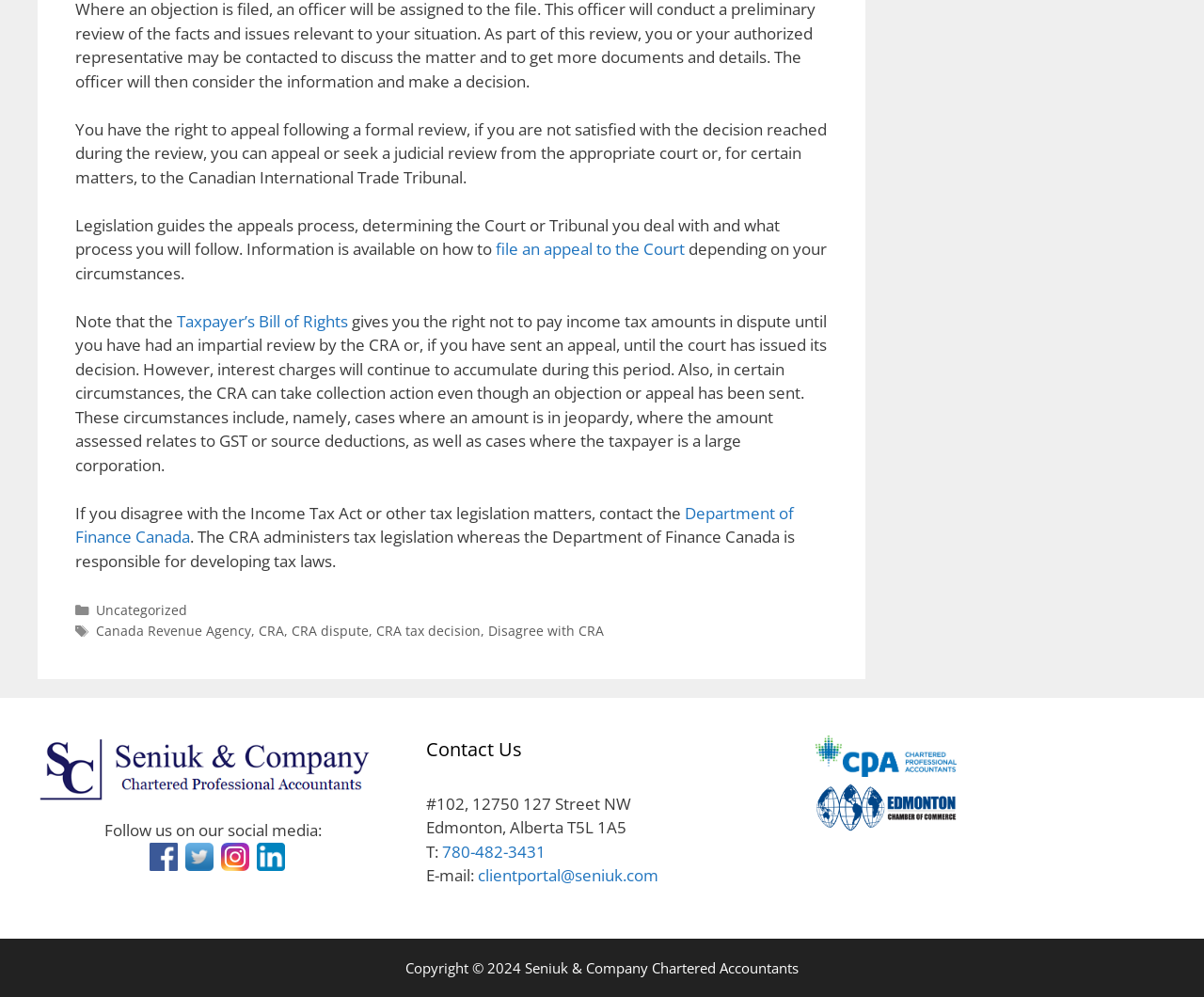From the details in the image, provide a thorough response to the question: What is the Taxpayer’s Bill of Rights?

The link element with ID 306 mentions the Taxpayer’s Bill of Rights, which is described in the surrounding StaticText elements as giving the right not to pay income tax amounts in dispute until an impartial review by the CRA or a court decision.